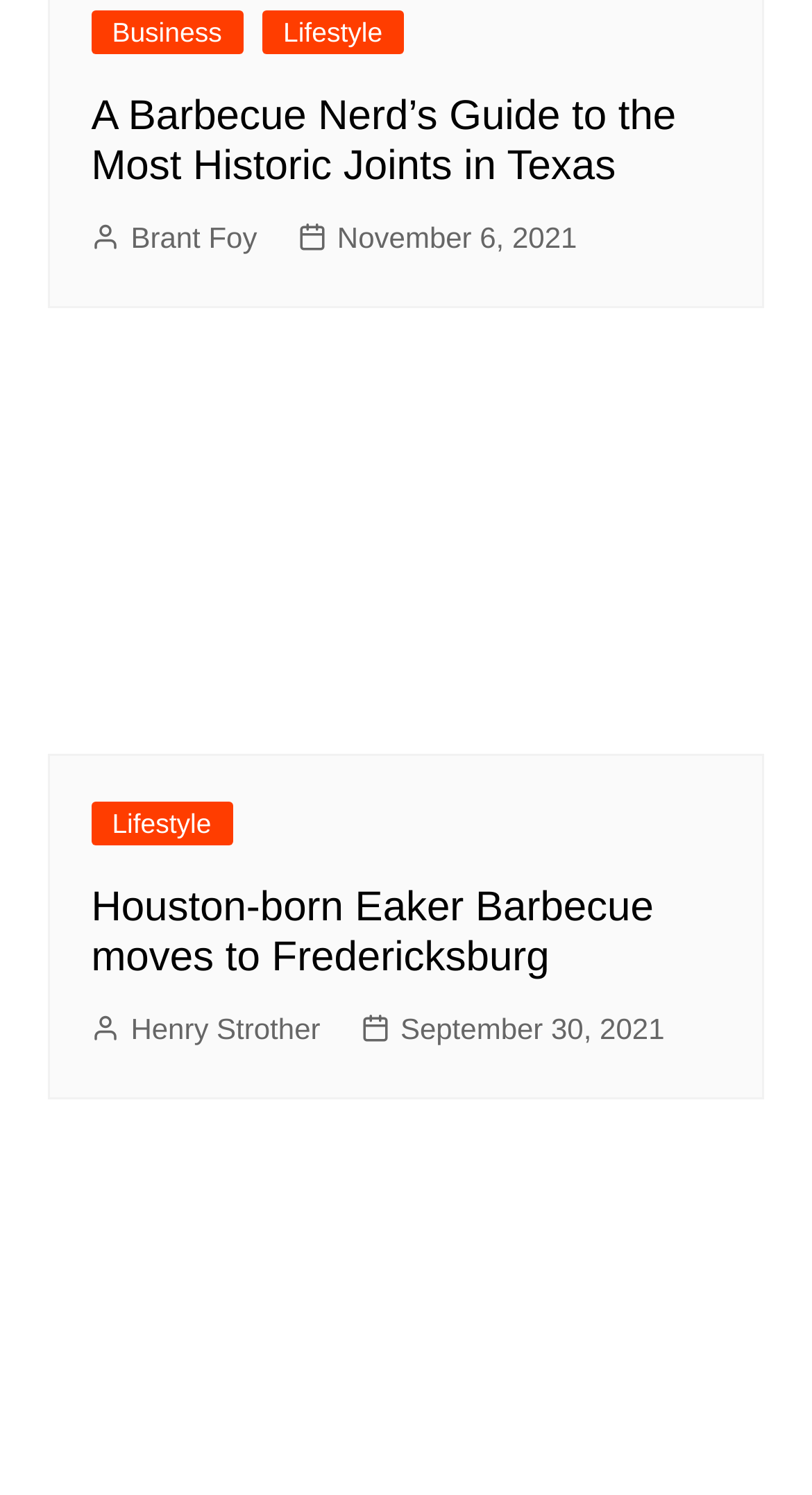Please provide a brief answer to the question using only one word or phrase: 
Who wrote the second article?

Henry Strother